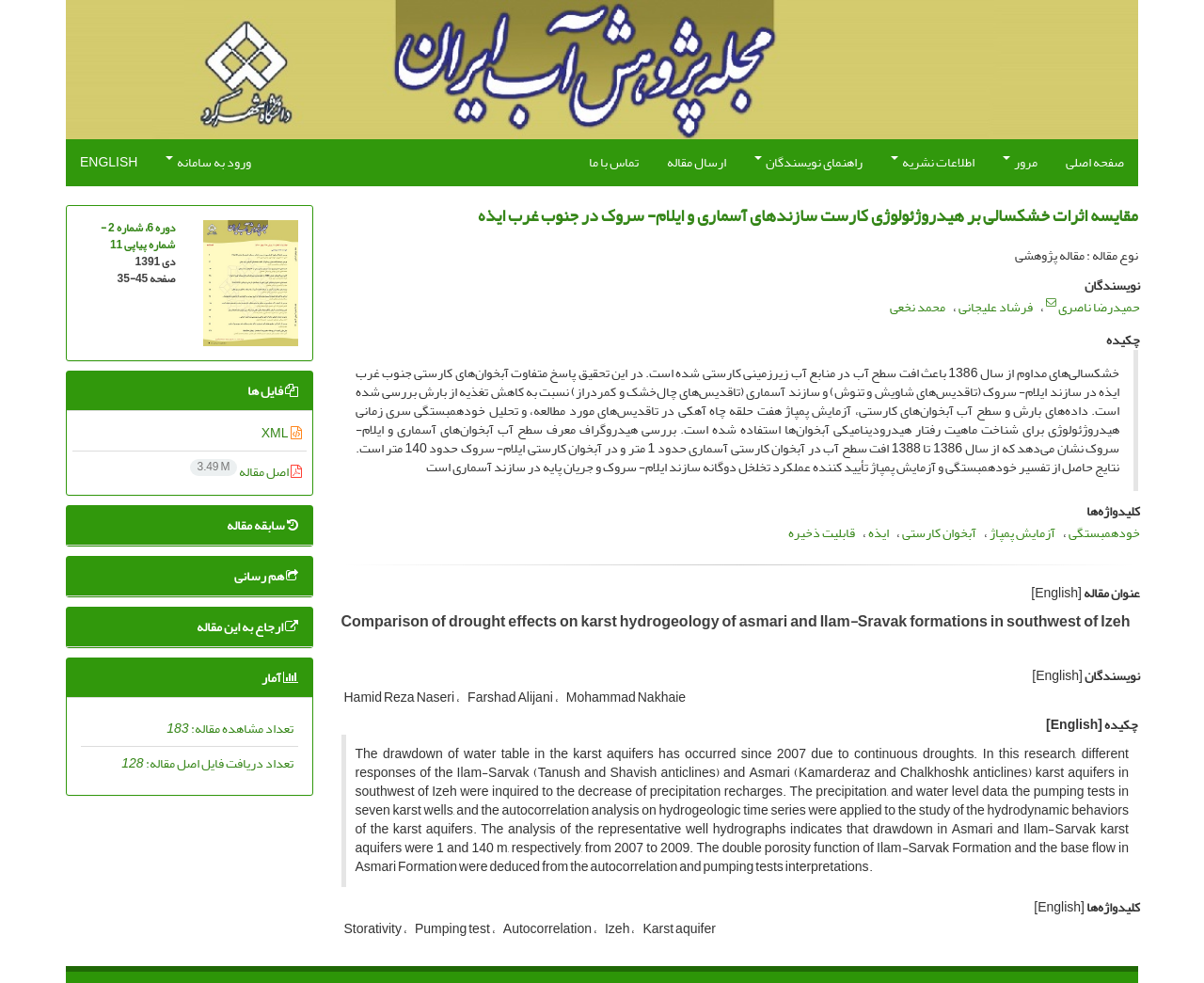Create an elaborate caption for the webpage.

This webpage appears to be a research article page, with a focus on hydrogeology and karst formations. At the top of the page, there is a banner with an image and several links to different sections of the website, including the main page, review, and submission guidelines.

Below the banner, there is a heading that displays the title of the article, "Comparison of drought effects on karst hydrogeology of asmari and Ilam-Sravak formations in southwest of Izeh". This heading is followed by a link to the same title, and then a static text that reads "نوع مقاله : مقاله پژوهشی" (Type of article: Research article).

The authors of the article are listed below, with their names linked to their respective profiles. The abstract of the article is then presented, which discusses the effects of drought on karst aquifers in the southwest of Izeh. The abstract is written in both Persian and English.

Following the abstract, there are several links to keywords related to the article, including "autocorrelation", "pumping test", and "karst aquifer". A horizontal separator line divides the top section of the page from the bottom section.

The bottom section of the page appears to be a translation of the top section, with the same information presented in English. The title of the article is translated, followed by the authors' names and the abstract. The keywords are also translated and linked.

Below the translated section, there are several links to related files and resources, including a PDF version of the article and an XML file. There are also links to the article's history, citation information, and statistics on views and downloads.

At the very bottom of the page, there are several headings that link to different sections, including "سابقه مقاله" (Article history), "هم رسانی" (Similar articles), and "آمار" (Statistics). The page ends with a display of the article's view and download counts.